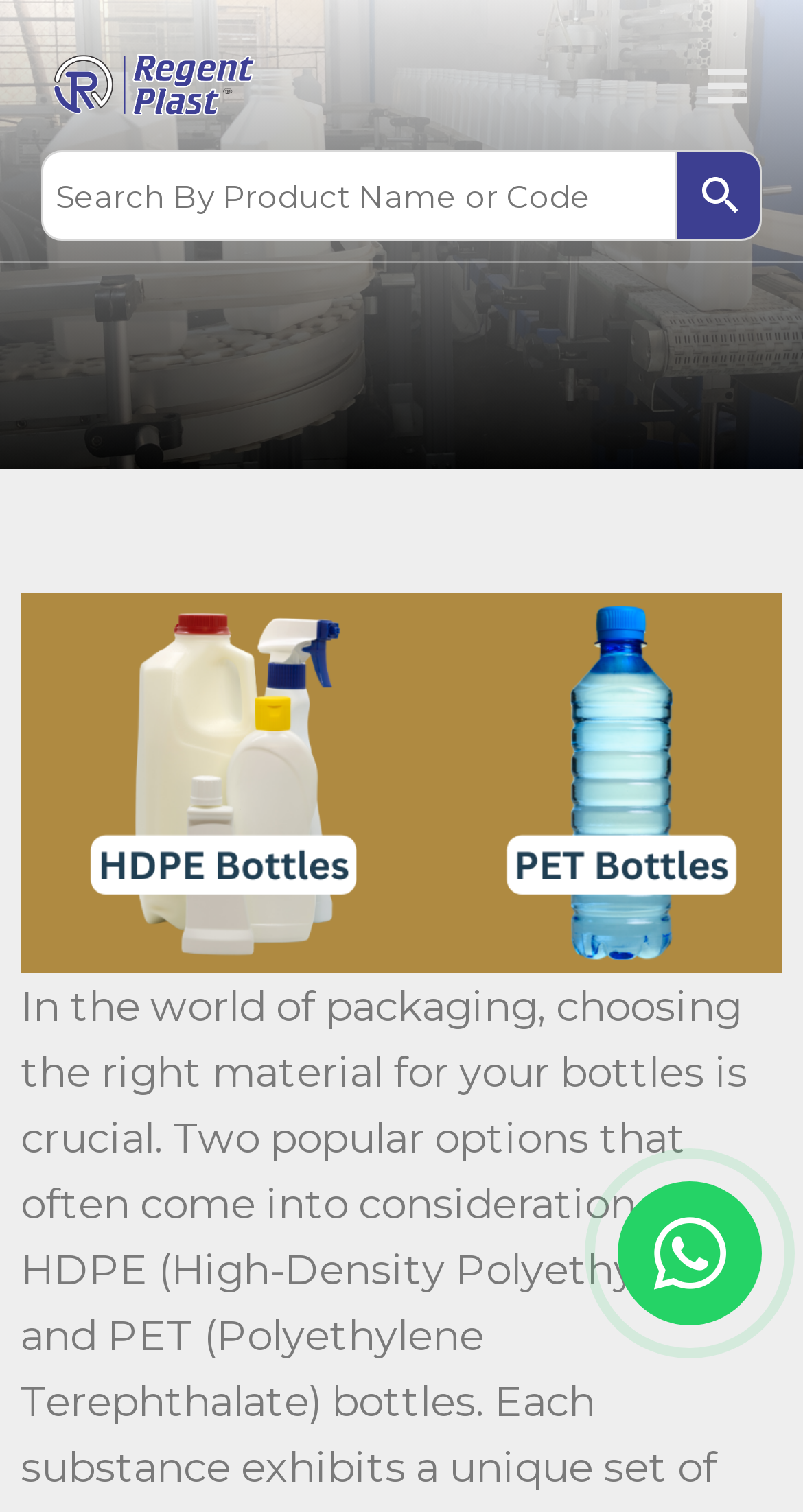Give a full account of the webpage's elements and their arrangement.

The webpage is about comparing HDPE and PET bottles to make the perfect packaging choice. At the top left, there is a link. To the right of it, a button labeled "Toggle Menu" is positioned. Below the link, a search bar is located, which contains a search box with a placeholder text "Search By Product Name or Code" and a small image to its right. 

A large figure takes up most of the page, displaying an image labeled "HDPE vs PET Bottles". This image is positioned below the search bar. At the bottom right, there is a link with a font awesome icon.